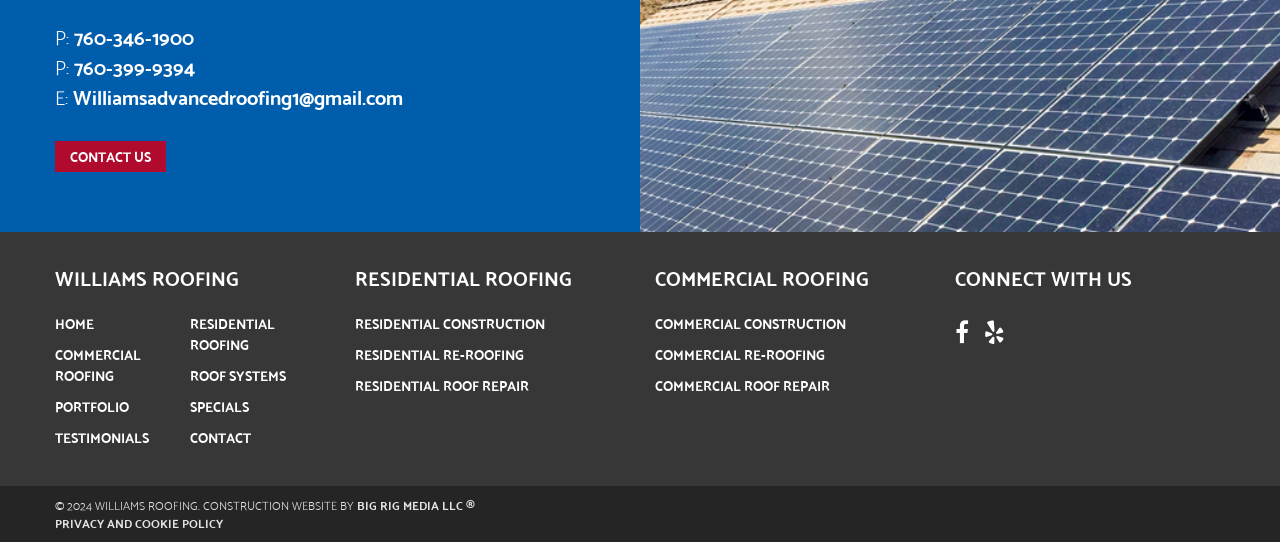Please find the bounding box coordinates of the element that must be clicked to perform the given instruction: "View residential roofing services". The coordinates should be four float numbers from 0 to 1, i.e., [left, top, right, bottom].

[0.277, 0.575, 0.426, 0.619]